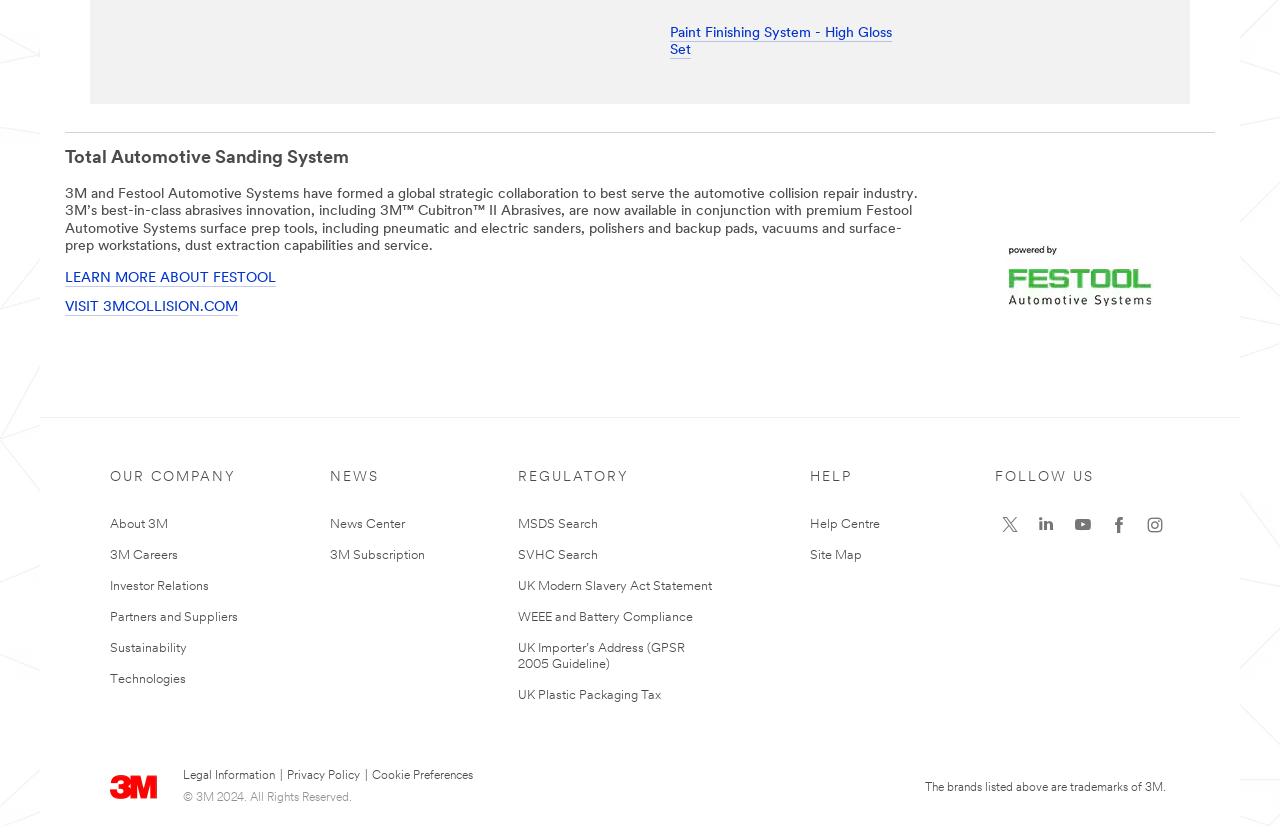Identify the bounding box coordinates of the part that should be clicked to carry out this instruction: "Visit 3M Collision website".

[0.051, 0.363, 0.186, 0.383]